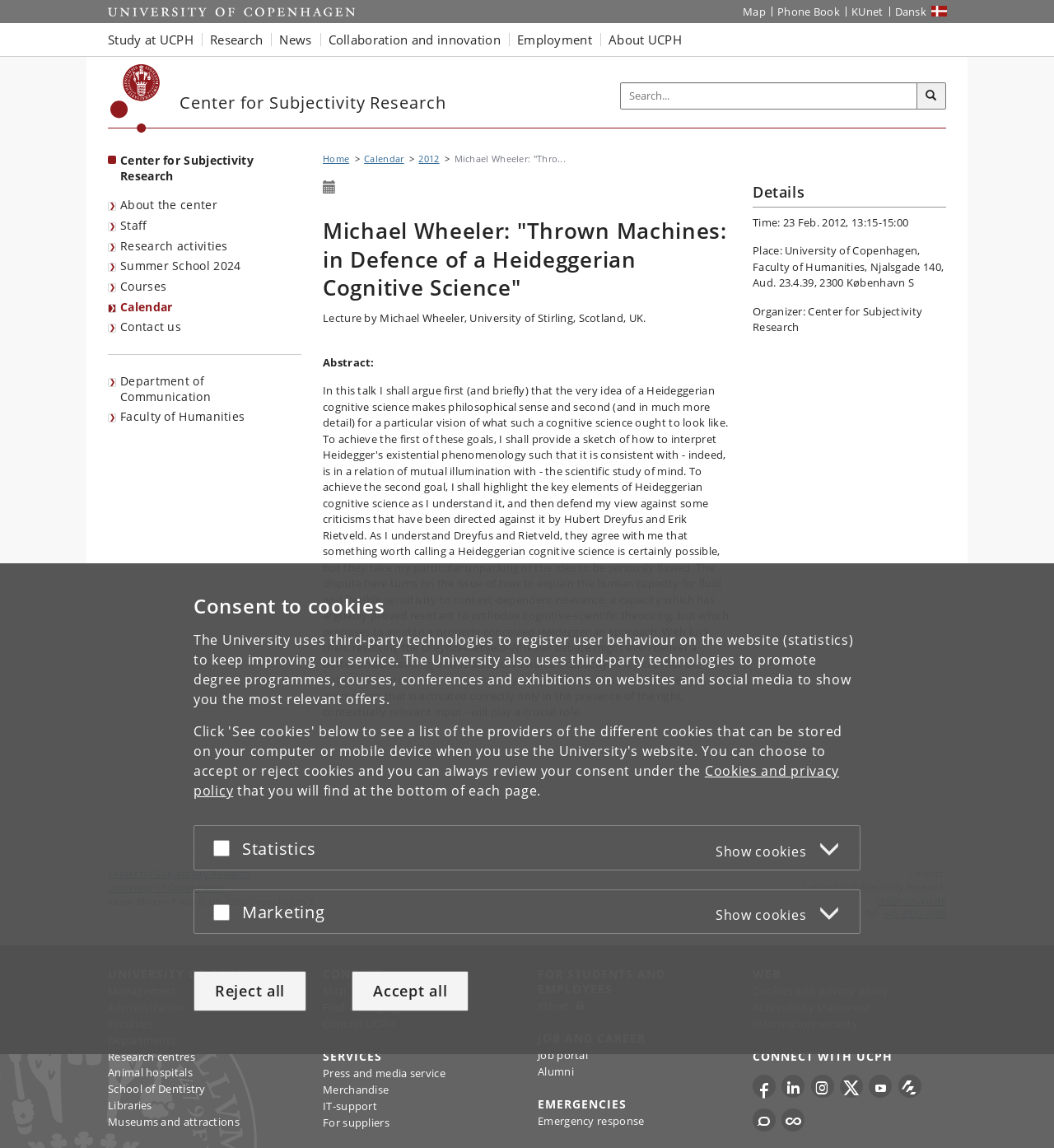Please determine the bounding box coordinates of the element to click on in order to accomplish the following task: "View the calendar". Ensure the coordinates are four float numbers ranging from 0 to 1, i.e., [left, top, right, bottom].

[0.345, 0.133, 0.383, 0.143]